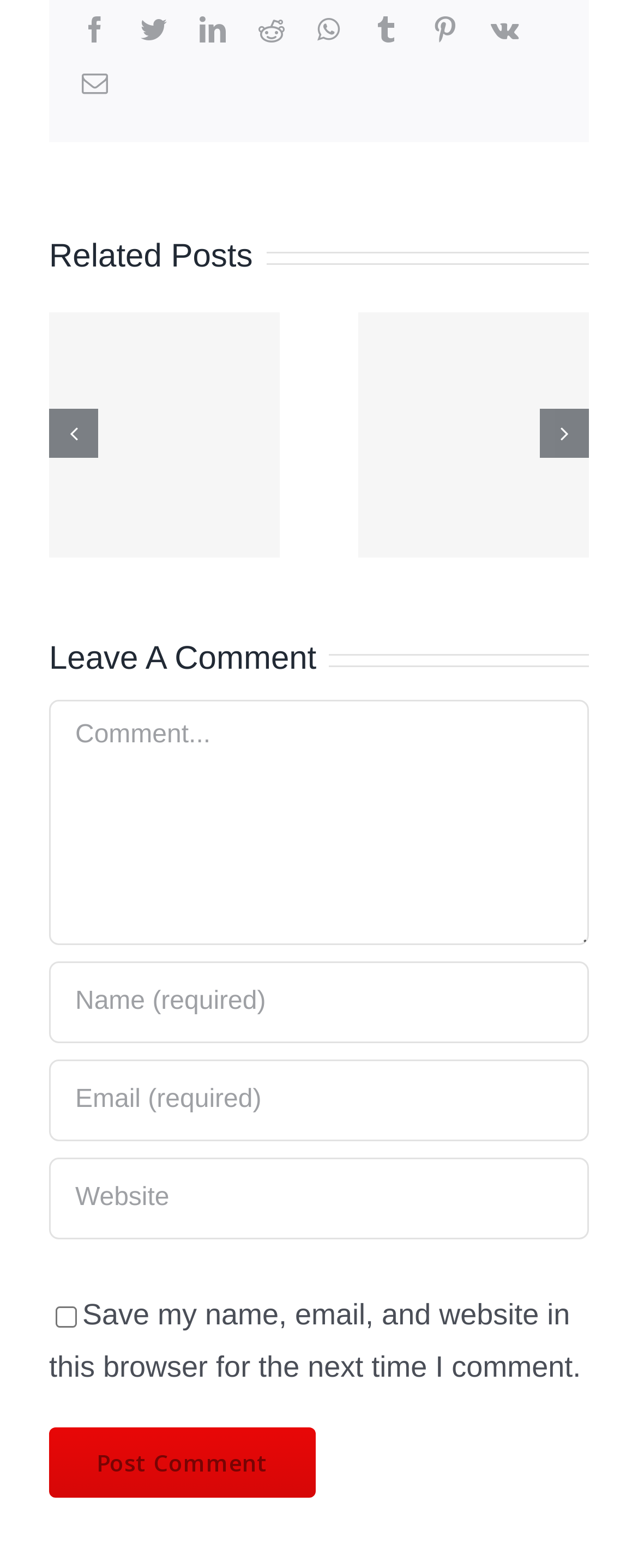Determine the bounding box for the described UI element: "Side Dishes".

None